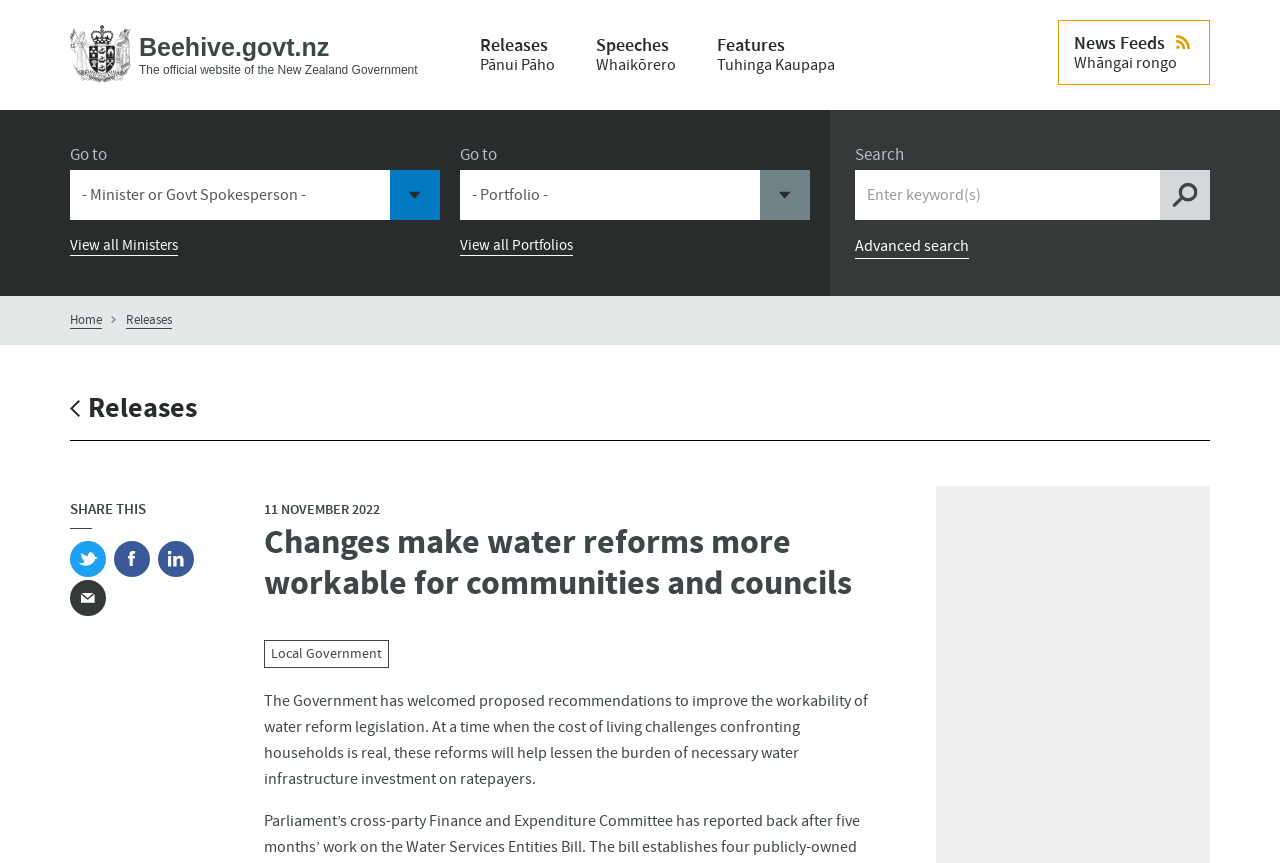Please specify the bounding box coordinates of the clickable region to carry out the following instruction: "Read the latest release". The coordinates should be four float numbers between 0 and 1, in the format [left, top, right, bottom].

[0.098, 0.362, 0.134, 0.382]